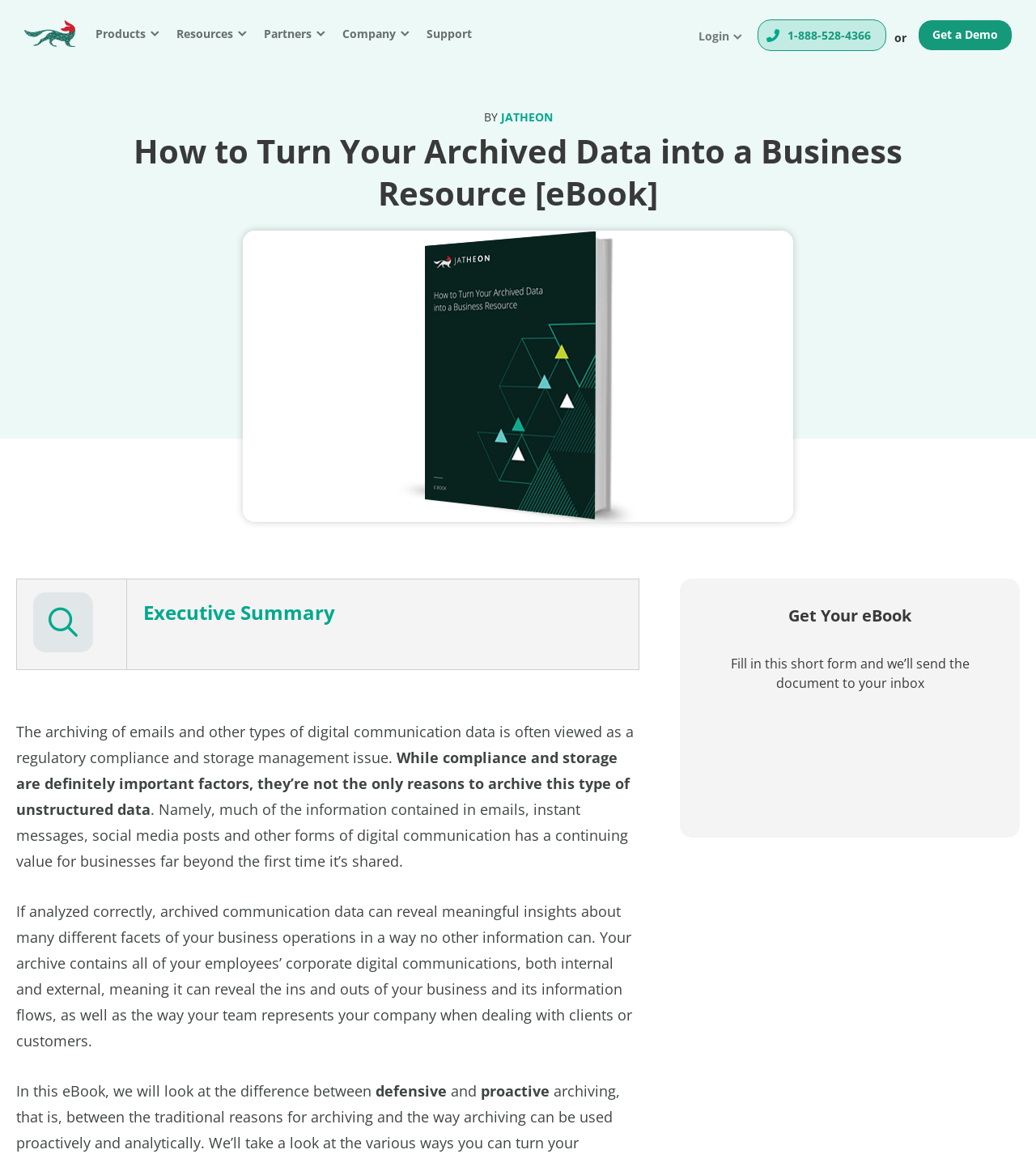Please provide the bounding box coordinates for the UI element as described: "Partners". The coordinates must be four floats between 0 and 1, represented as [left, top, right, bottom].

[0.247, 0.008, 0.323, 0.05]